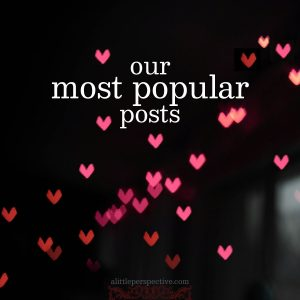Respond to the following question using a concise word or phrase: 
What is the name of the website?

alittleperspective.com